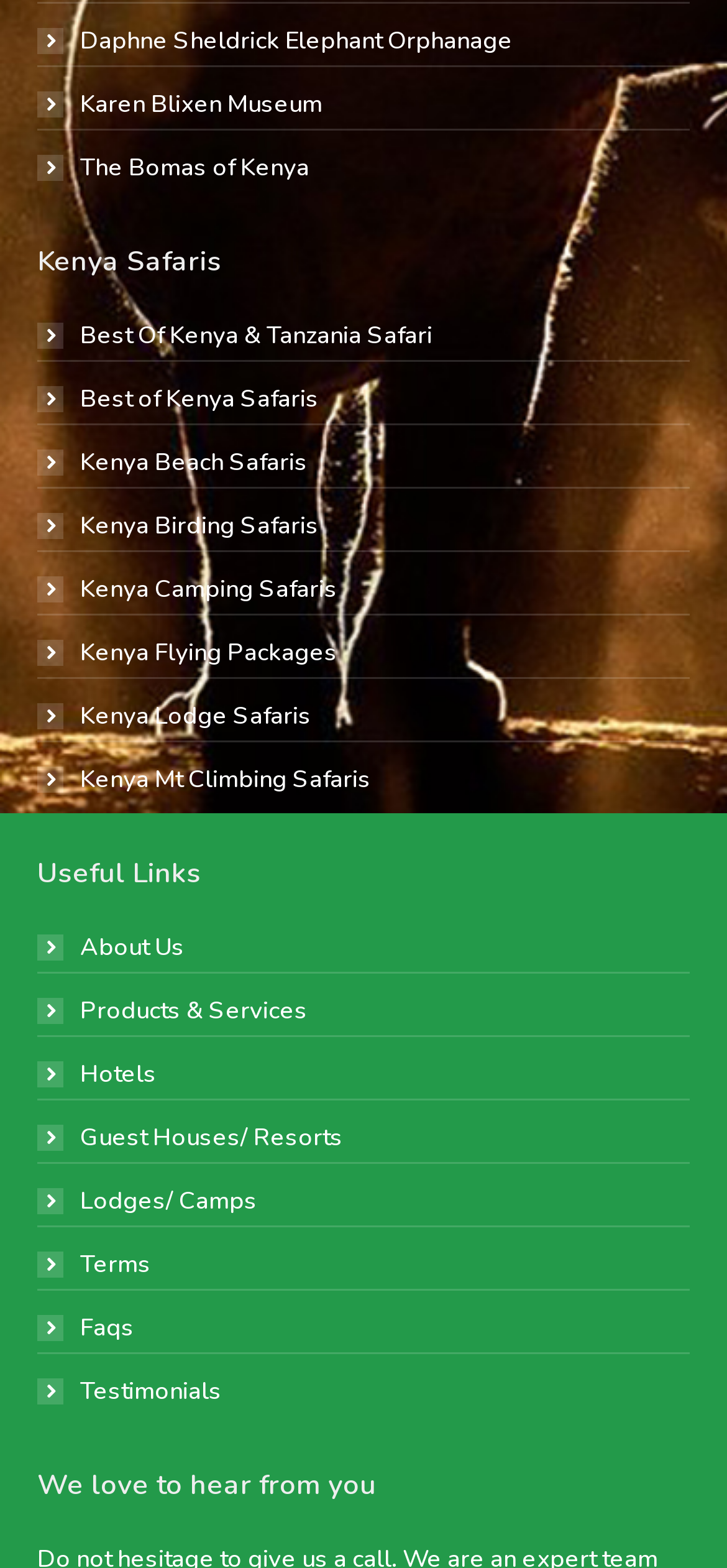Please answer the following question using a single word or phrase: How many links are there under 'Useful Links'?

9